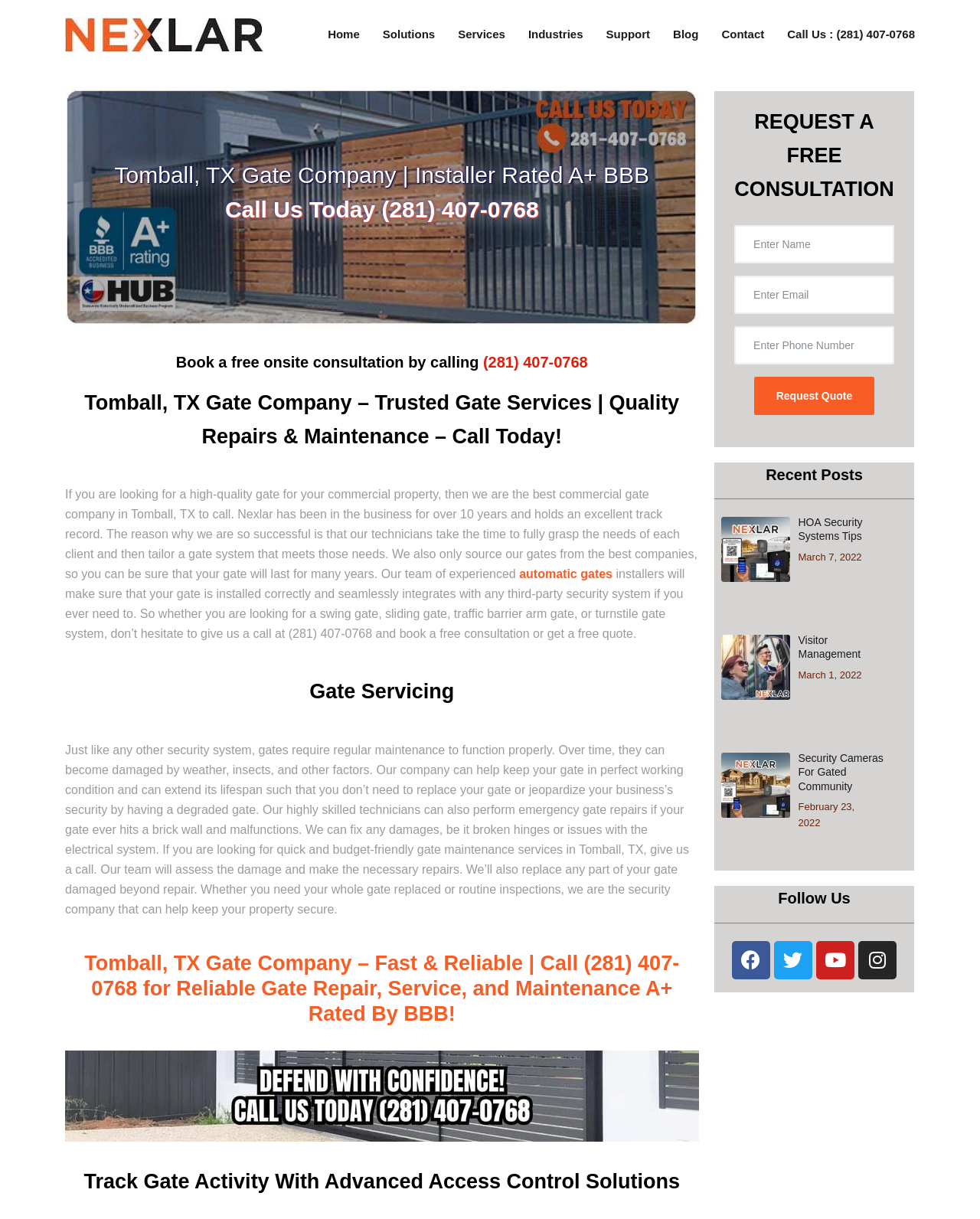What is the purpose of the 'Request a Free Consultation' form?
Look at the image and construct a detailed response to the question.

The 'Request a Free Consultation' form is likely used by potential customers to request a consultation with the company. The form asks for the user's name, email, and phone number, and has a 'Request Quote' button, indicating that it is used to initiate a consultation or request a quote for the company's services.